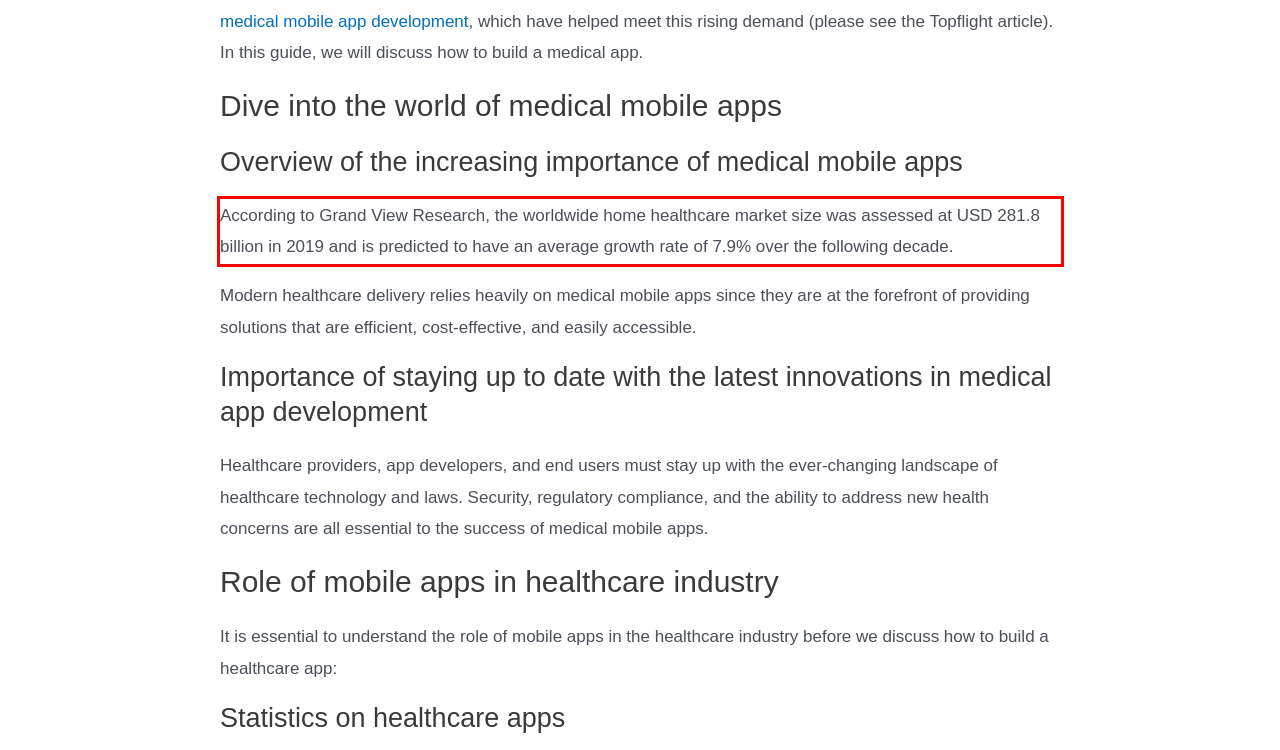Analyze the red bounding box in the provided webpage screenshot and generate the text content contained within.

According to Grand View Research, the worldwide home healthcare market size was assessed at USD 281.8 billion in 2019 and is predicted to have an average growth rate of 7.9% over the following decade.